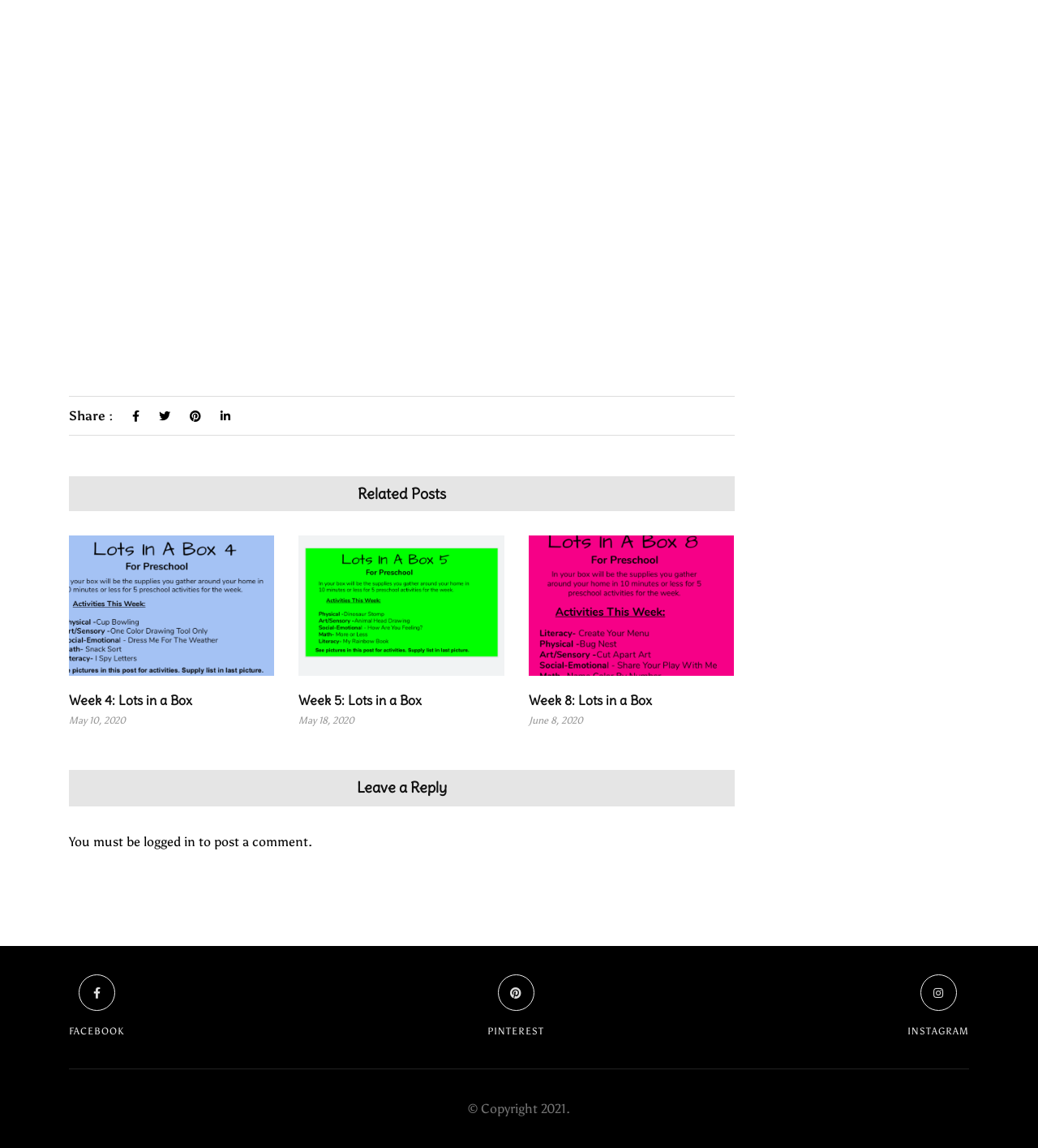Identify the bounding box coordinates of the clickable region to carry out the given instruction: "Share on Facebook".

[0.066, 0.849, 0.12, 0.906]